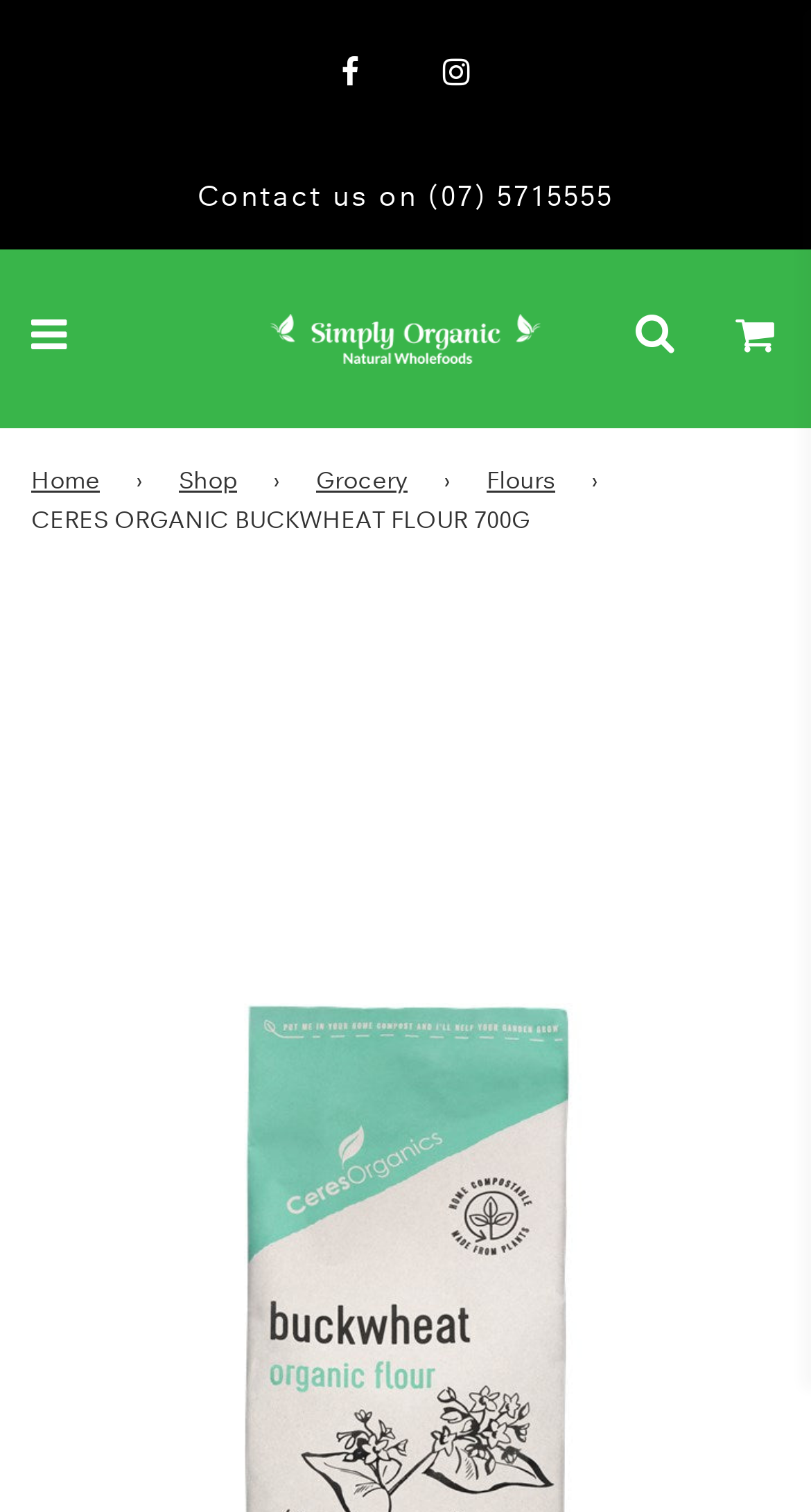Generate a comprehensive description of the contents of the webpage.

This webpage is about a product, CERES ORGANIC BUCKWHEAT FLOUR 700G, sold by Simply Organic NZ. At the top left, there is a contact information, "Contact us on (07) 5715555". 

On the top right, there are three icons: a cart, a user, and a search icon. Below these icons, there is a table with the company name "Simply Organic NZ" and its logo. 

The main navigation menu, also known as breadcrumbs, is located below the table, with links to "Home", "Shop", "Grocery", and "Flours". 

The product name, "CERES ORGANIC BUCKWHEAT FLOUR 700G", is displayed prominently below the navigation menu.